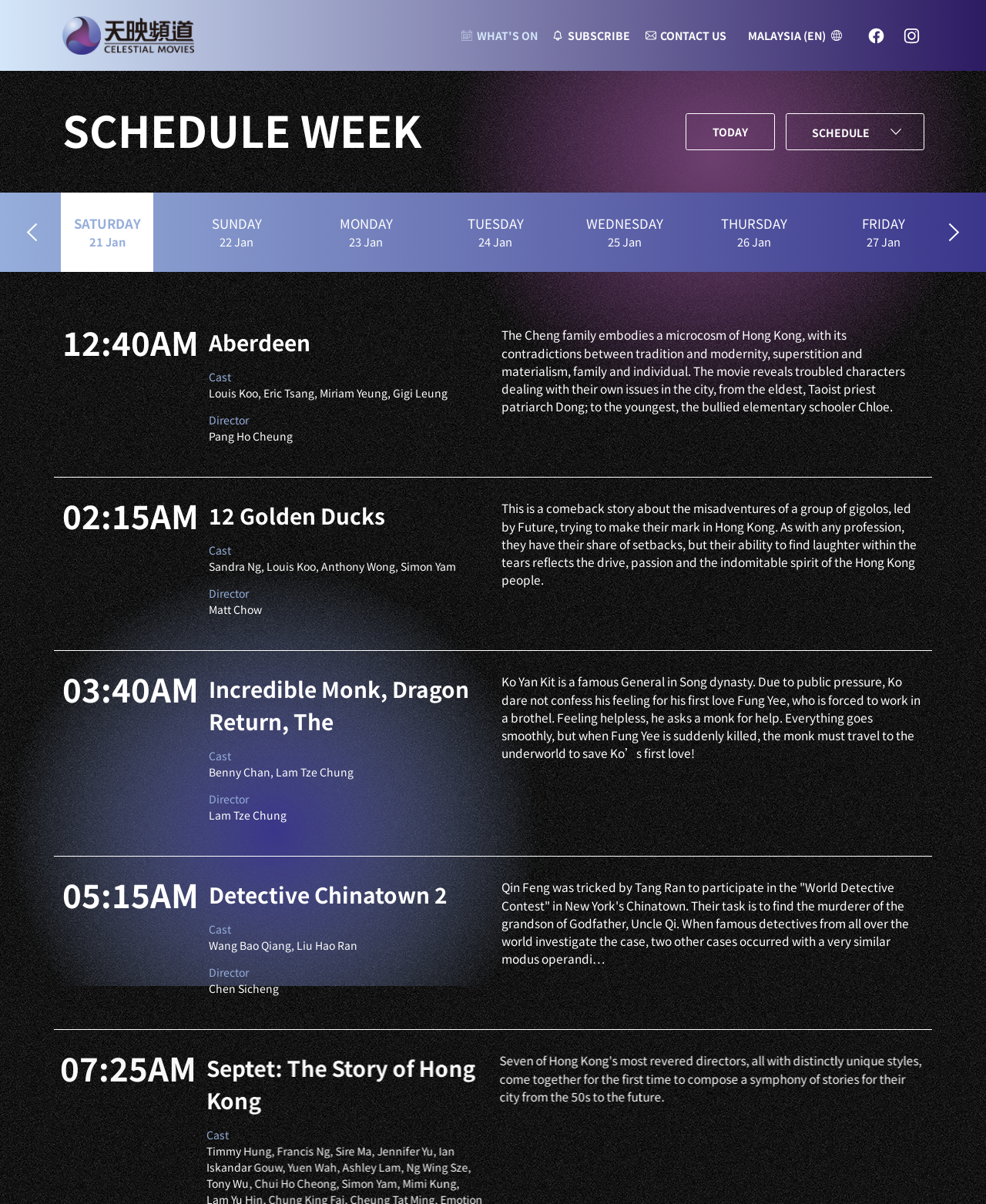What is the name of the first movie listed?
Please use the image to deliver a detailed and complete answer.

The first movie listed in the schedule section is 'Aberdeen', which is a Chinese movie. The details of the movie, including its cast and director, are listed out below the title.